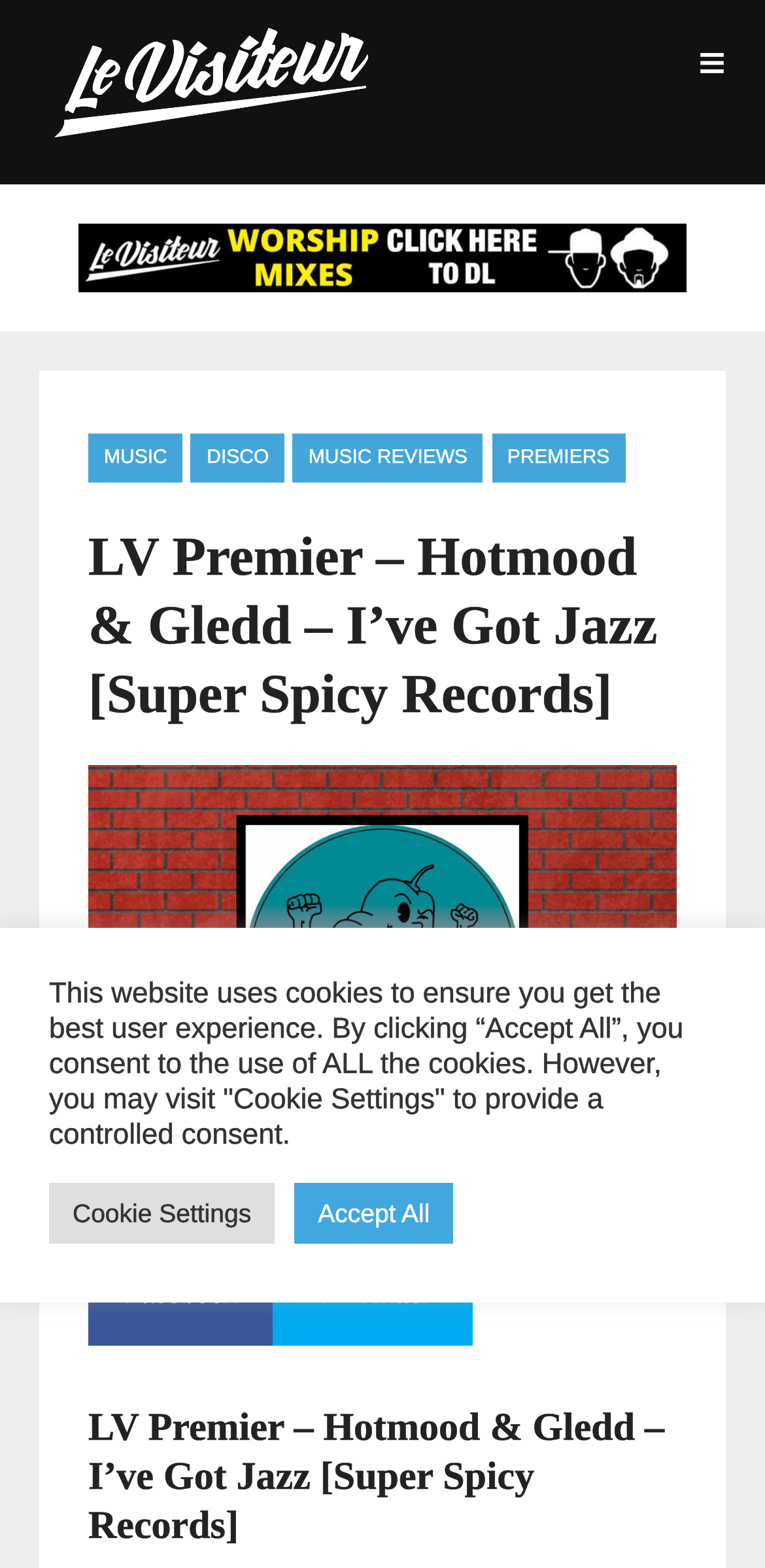Provide an in-depth caption for the elements present on the webpage.

The webpage is a music blog post featuring a premier release by Hotmood and Gledd, titled "I've Got Jazz" on Super Spicy Records. At the top left, there is a logo of "Le Visiteur Online" with a link to the website's homepage. Next to it, there is a button with a hamburger menu icon.

On the top right, there is a large banner with a background image, which contains a header section with links to different categories, including "MUSIC", "DISCO", "MUSIC REVIEWS", and "PREMIERS". Below the header, there is a heading that displays the title of the premier release.

Below the banner, there is a large image, likely the cover art of the music release. Underneath the image, there are social media links to Facebook and Twitter.

At the bottom of the page, there is a notification bar with a message about the website's use of cookies. The message is accompanied by two buttons, "Cookie Settings" and "Accept All", which allow users to manage their cookie preferences.